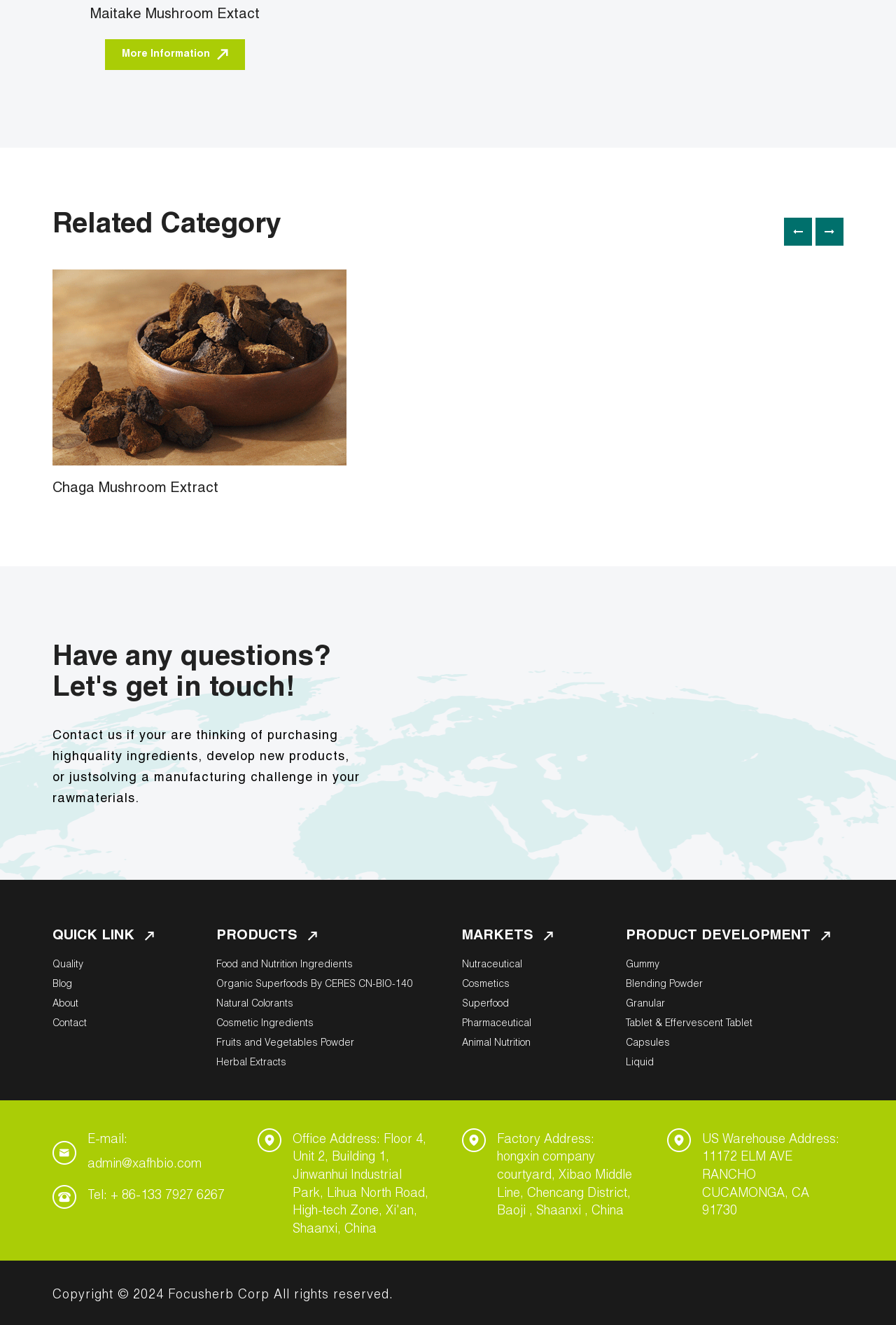Please specify the bounding box coordinates of the clickable section necessary to execute the following command: "Contact us for purchasing high-quality ingredients".

[0.059, 0.551, 0.402, 0.608]